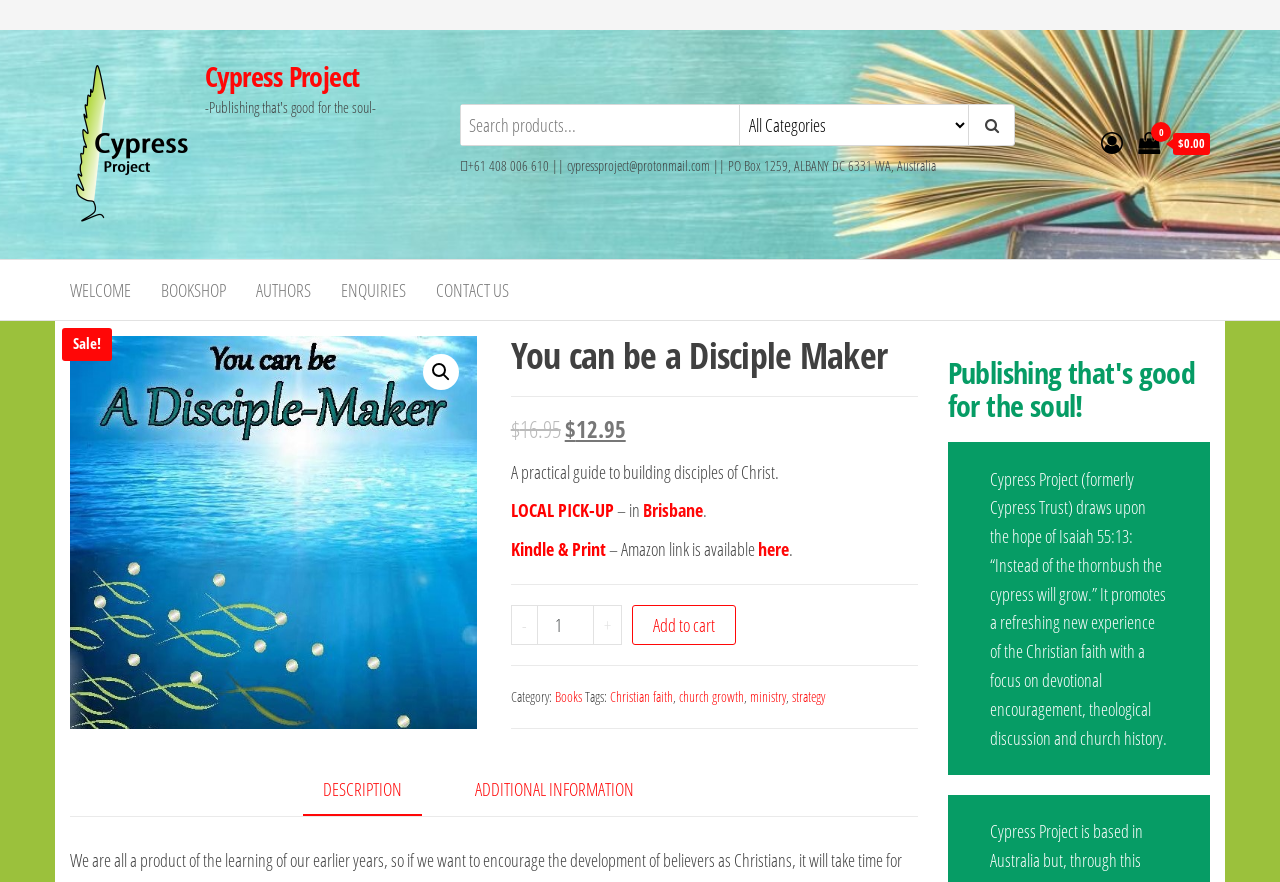Please locate and retrieve the main header text of the webpage.

You can be a Disciple Maker